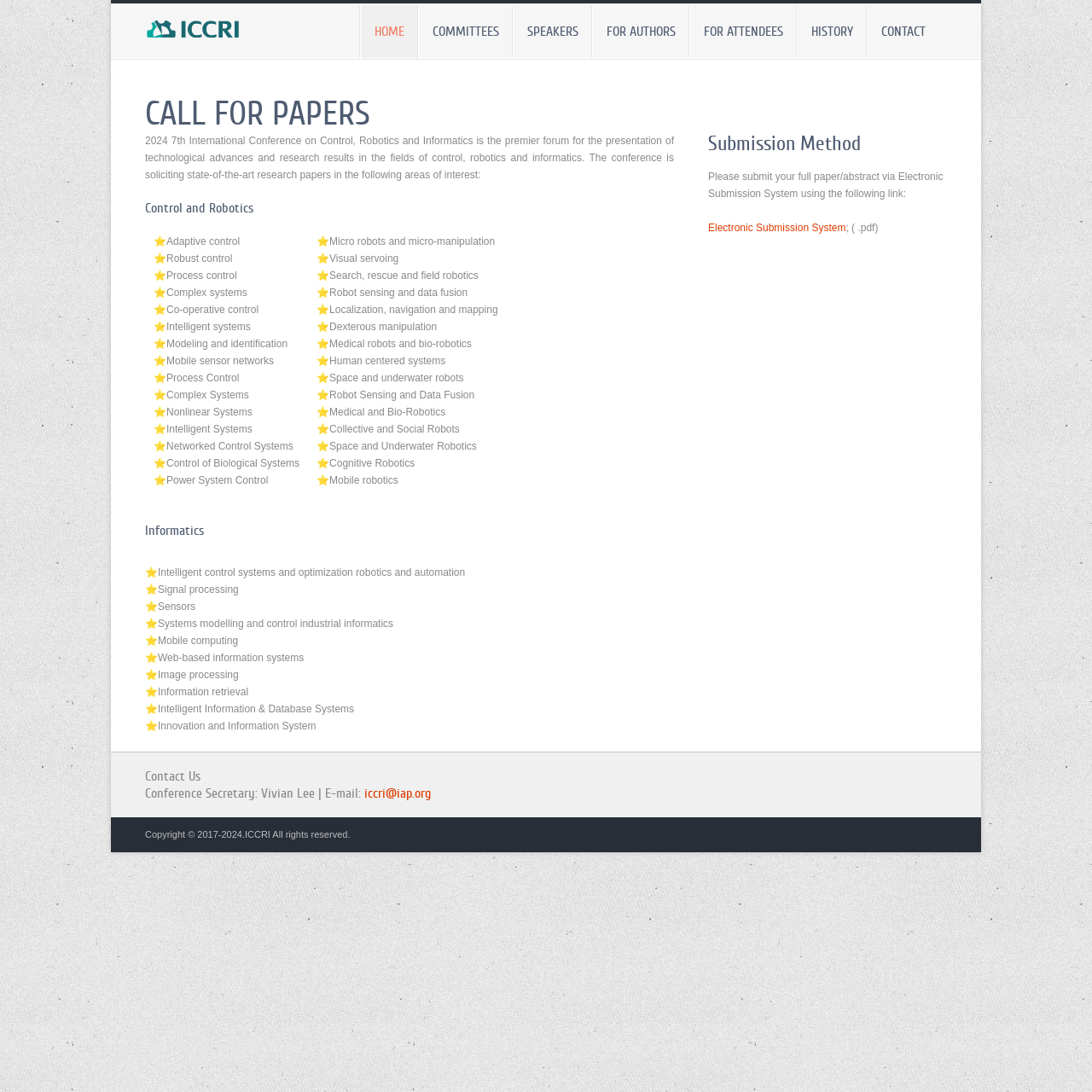Provide a single word or phrase answer to the question: 
What is the deadline for submission?

Not specified